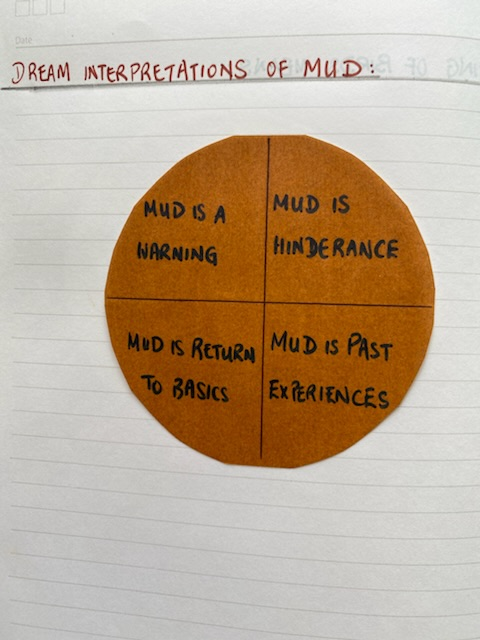How many segments does the pie chart have?
Refer to the image and provide a one-word or short phrase answer.

4